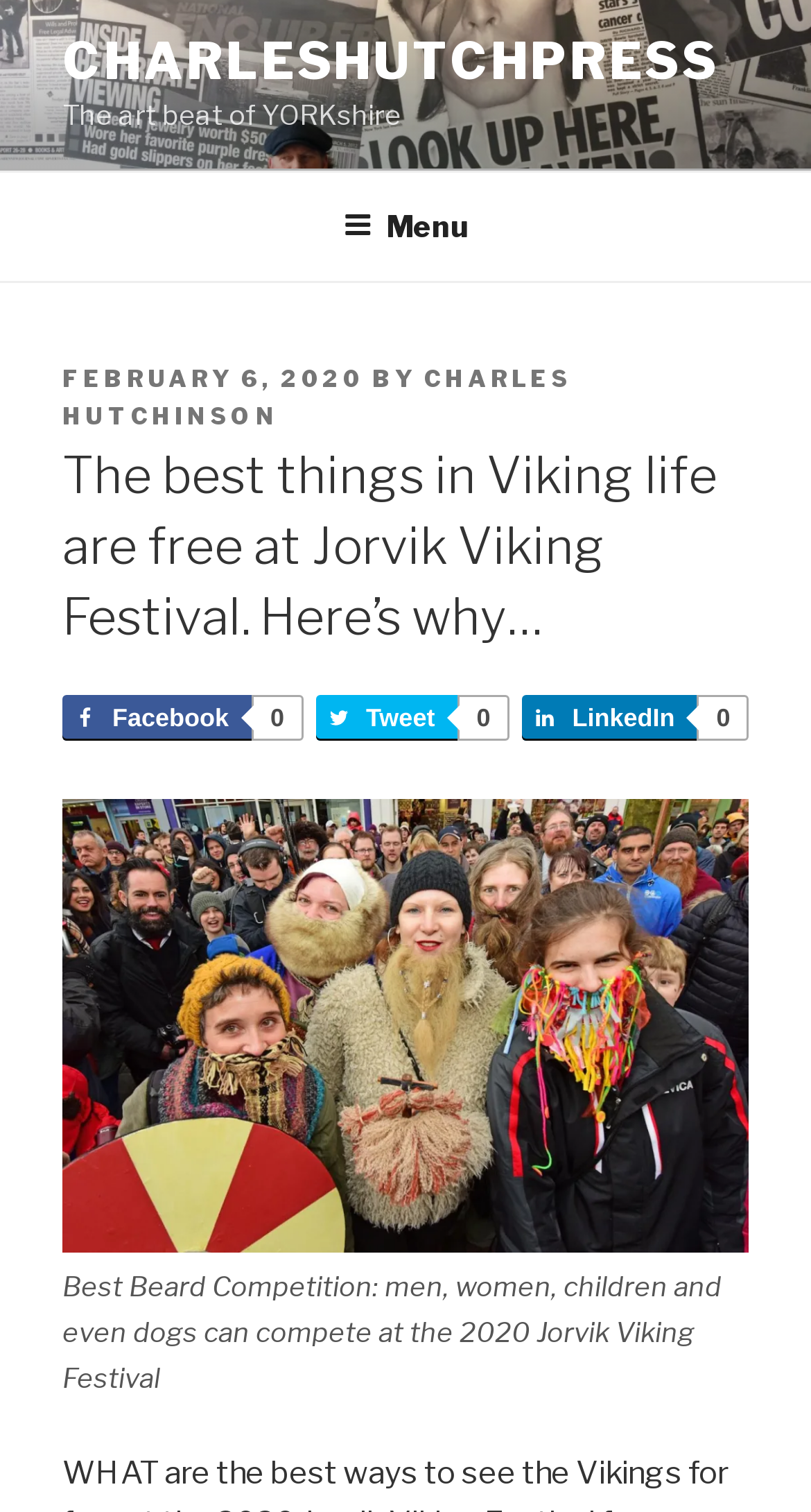Determine the bounding box coordinates of the region to click in order to accomplish the following instruction: "View the post details". Provide the coordinates as four float numbers between 0 and 1, specifically [left, top, right, bottom].

[0.077, 0.292, 0.923, 0.431]